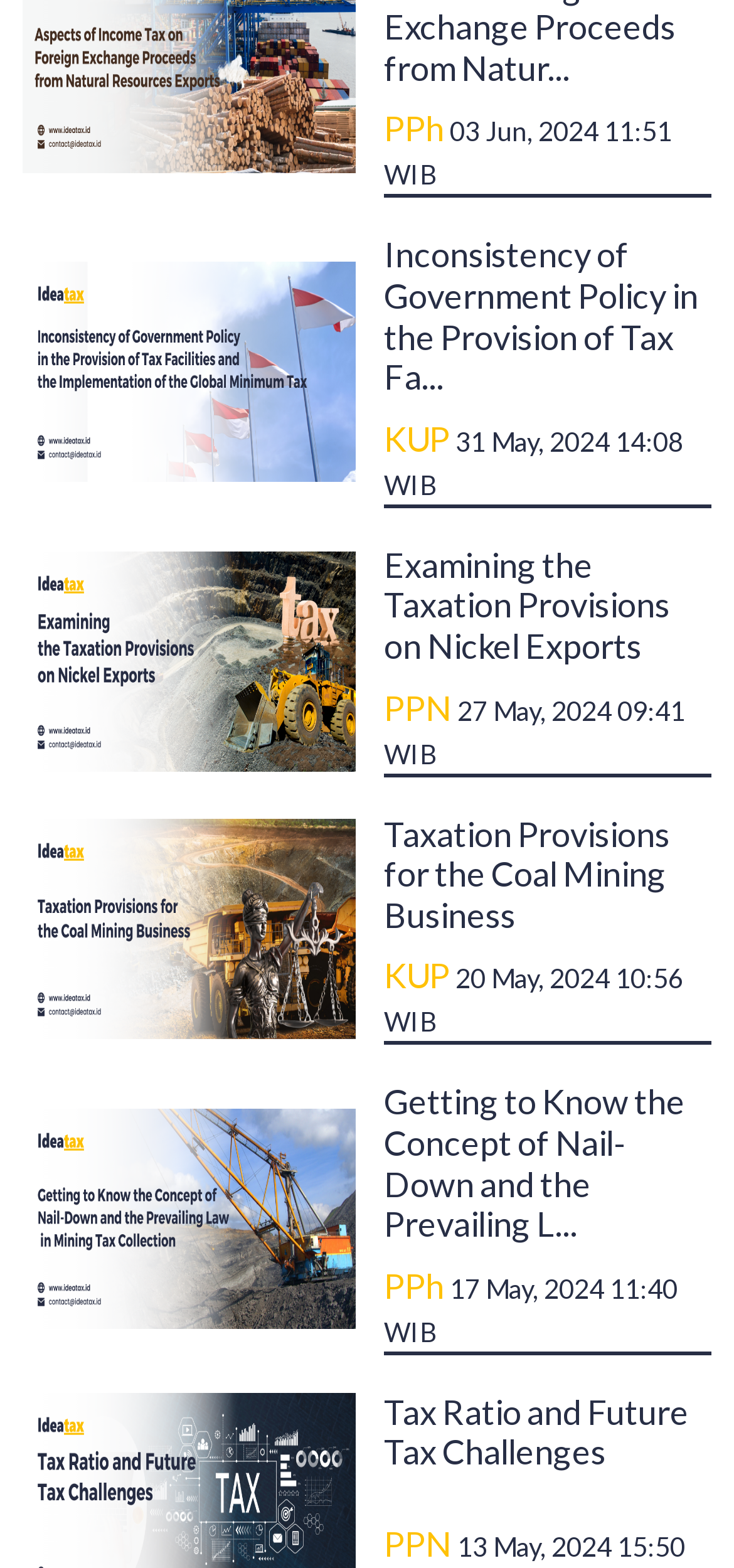Pinpoint the bounding box coordinates of the element to be clicked to execute the instruction: "Click on the link about Aspek Pajak Penghasilan atas Devisa Hasil Ekspor Sumber Daya Alam".

[0.031, 0.024, 0.485, 0.05]